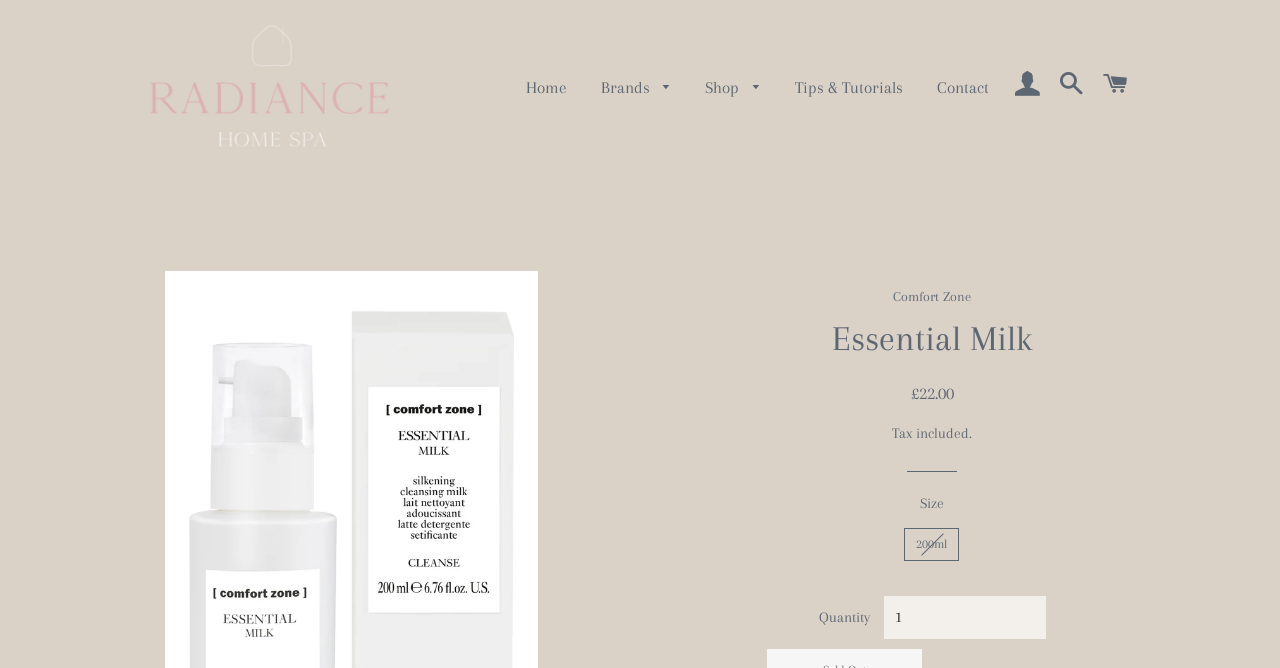Locate the bounding box coordinates for the element described below: "Bath, Body & Home". The coordinates must be four float values between 0 and 1, formatted as [left, top, right, bottom].

[0.539, 0.578, 0.658, 0.63]